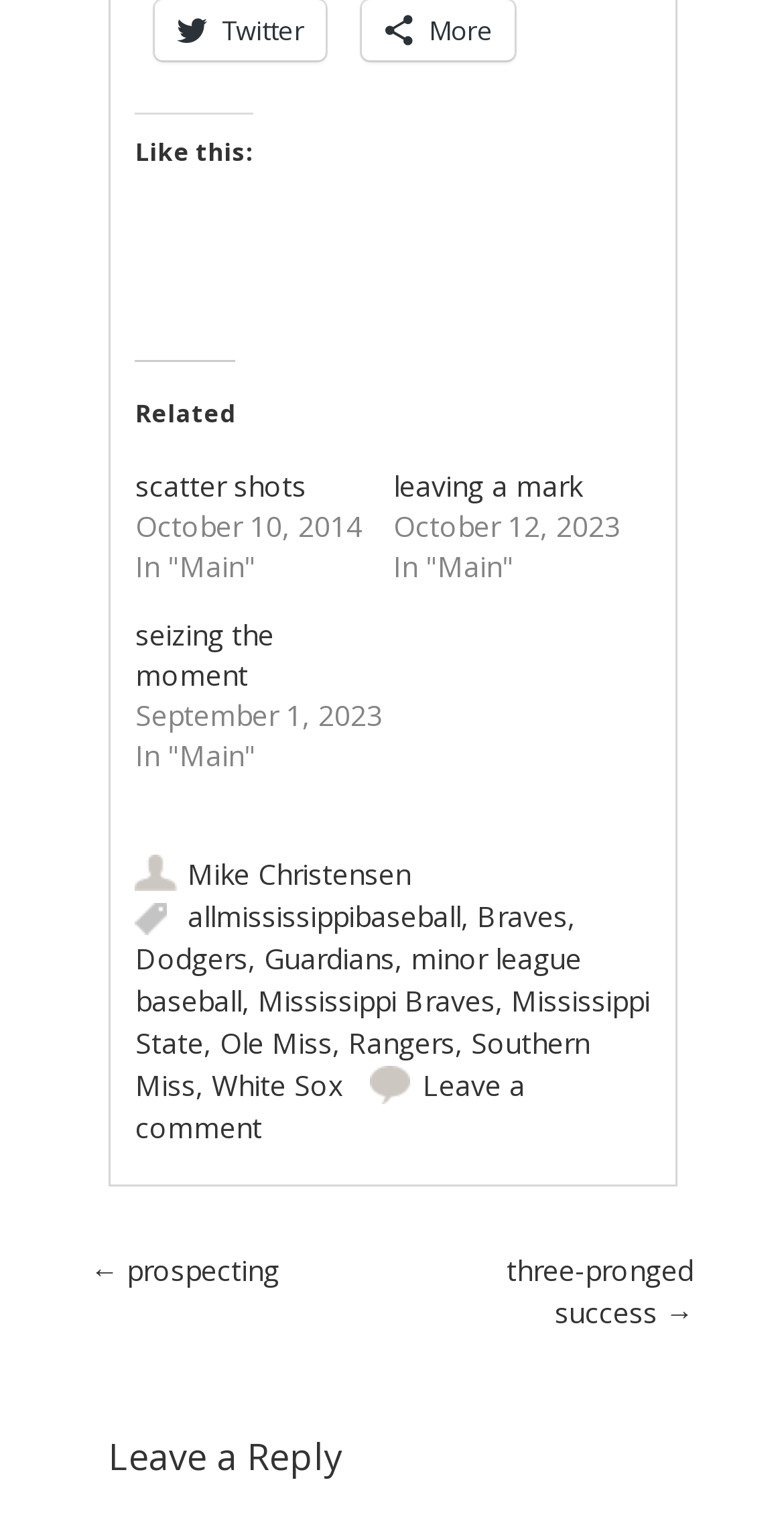Specify the bounding box coordinates of the element's area that should be clicked to execute the given instruction: "Check Disclaimer". The coordinates should be four float numbers between 0 and 1, i.e., [left, top, right, bottom].

None